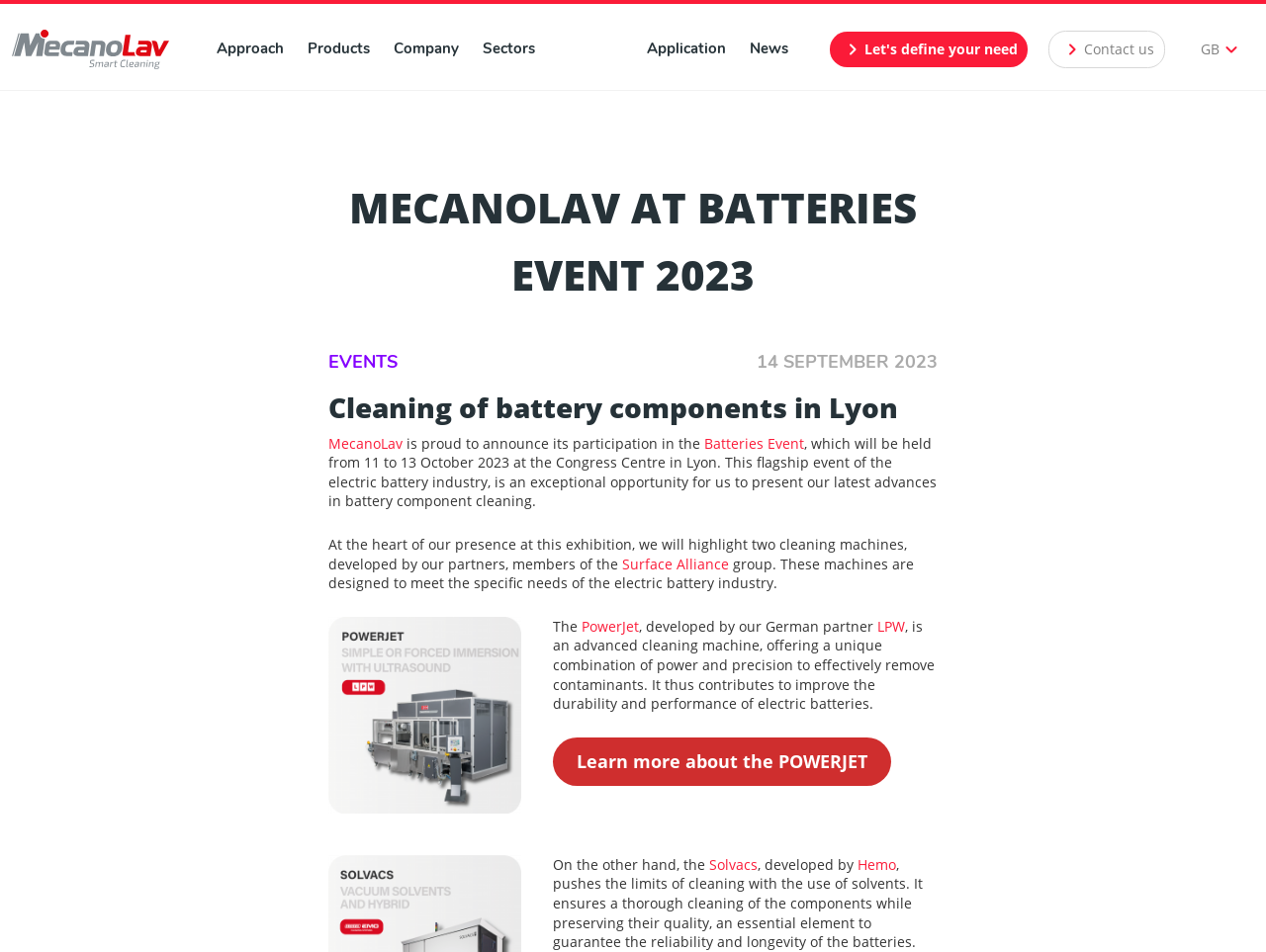Please look at the image and answer the question with a detailed explanation: What is the name of the company participating in the Batteries Event?

The company name is mentioned in the heading 'MECANOLAV AT BATTERIES EVENT 2023' and also in the text 'MecanoLav is proud to announce its participation in the Batteries Event...'.